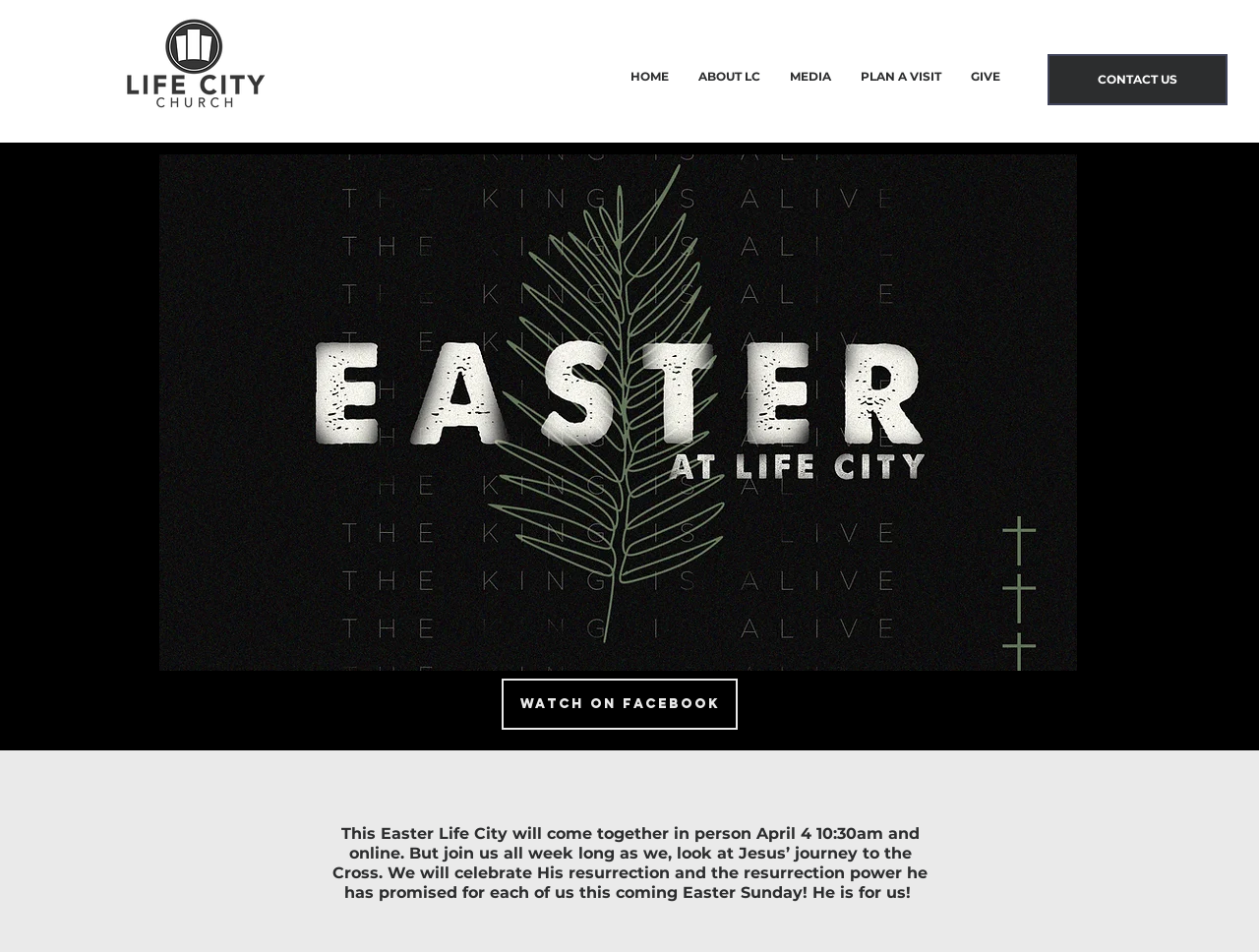Illustrate the webpage's structure and main components comprehensively.

The webpage is about Easter celebrations at Life City Church. At the top left, there is a navigation menu with five links: "HOME", "ABOUT LC", "MEDIA", "PLAN A VISIT", and "GIVE". To the right of the navigation menu, there is a logo image "lifecityb.png". 

On the top right, there is a "CONTACT US" link. Below the navigation menu, there is a prominent heading that reads "JOIN US FOR AN EASTER EXPERIENCE ALL WEEK LONG!". 

Below the heading, there is a large image "Easter21.jpg" that takes up most of the width of the page. Underneath the image, there is a paragraph of text that describes the Easter celebrations at Life City Church, including in-person and online services, and the theme of Jesus' journey to the Cross and resurrection power. 

On the bottom left, there is a link "WATCH ON FACEBOOK". Overall, the webpage is promoting the Easter celebrations at Life City Church and providing information about the events and services.